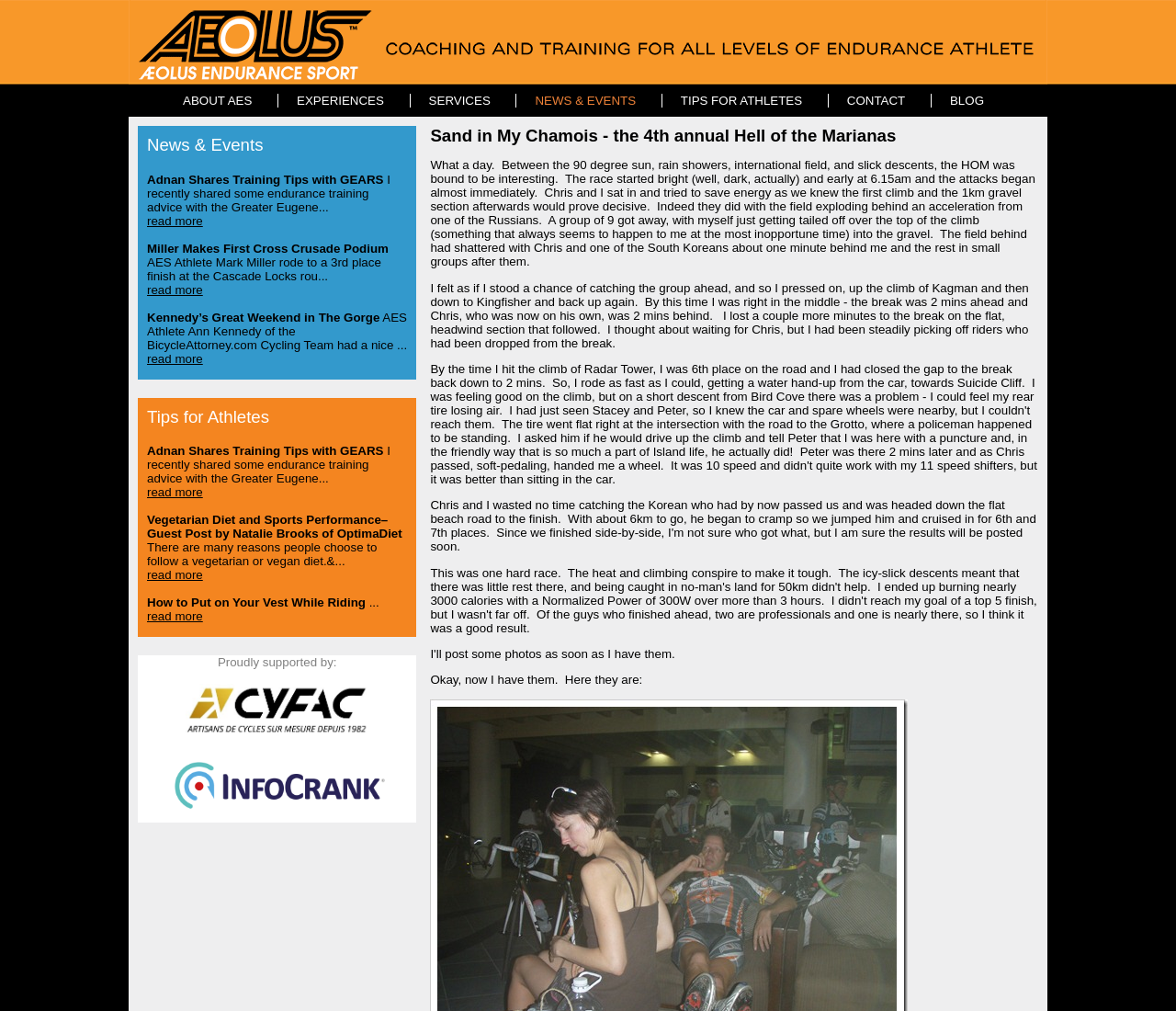Locate the bounding box coordinates of the element that needs to be clicked to carry out the instruction: "Learn more about Aeolus Endurance Sport". The coordinates should be given as four float numbers ranging from 0 to 1, i.e., [left, top, right, bottom].

[0.109, 0.073, 0.812, 0.086]